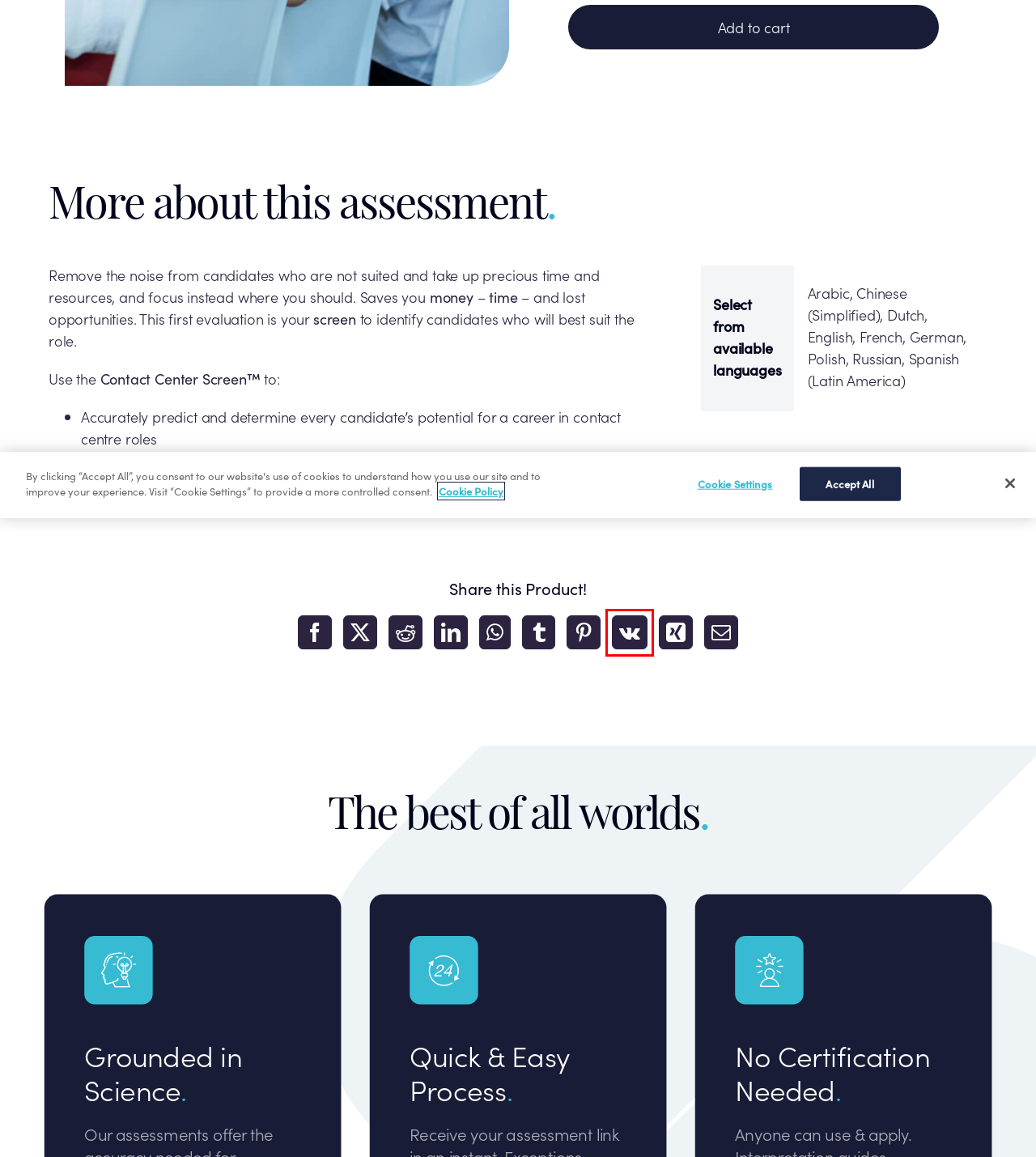Observe the screenshot of a webpage with a red bounding box highlighting an element. Choose the webpage description that accurately reflects the new page after the element within the bounding box is clicked. Here are the candidates:
A. Driving Business Results Through Your Best Asset - Your People
B. Screen™ Category | Validity Group
C. POP™ Category | Validity Group
D. Selection Assessments | Validity Group
E. VK | 登录
F. Assessments Shopfront | Validity Group
G. Contact Us | Validity Group
H. Bei XING anmelden

E